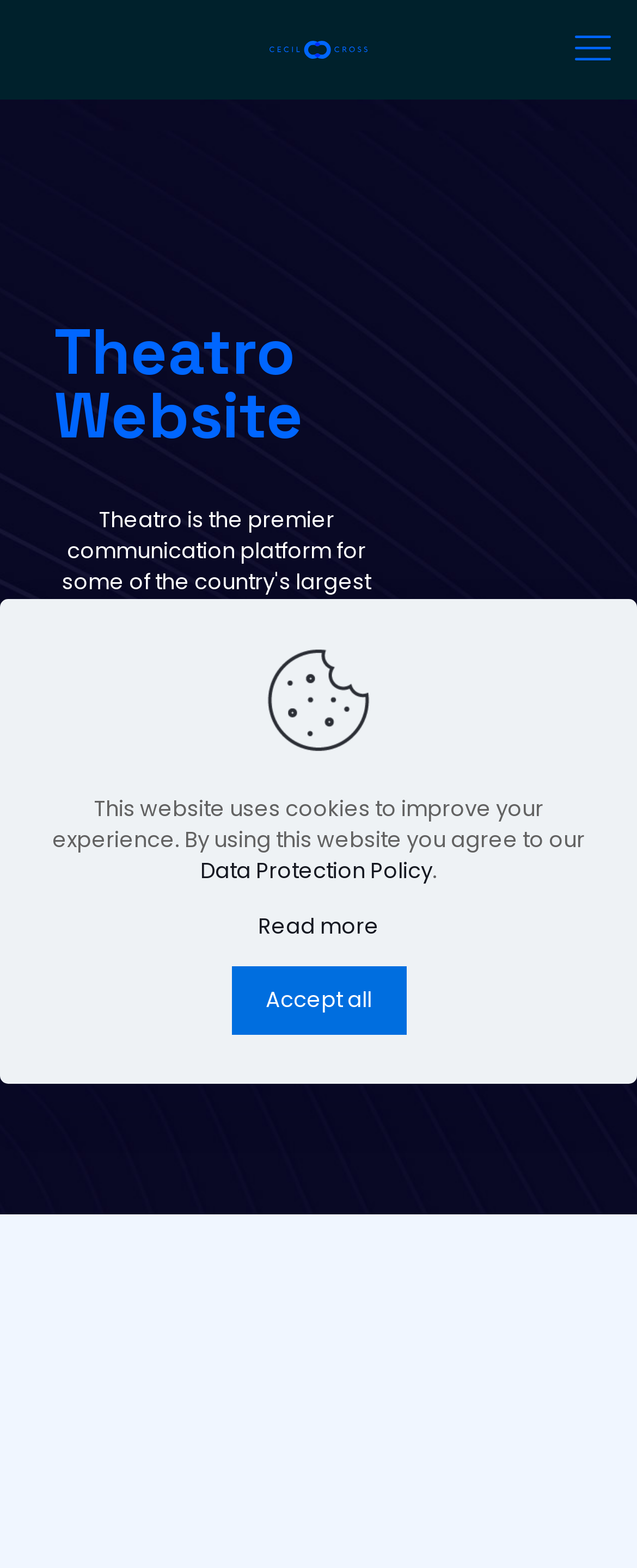What is the purpose of the button at the bottom?
From the image, provide a succinct answer in one word or a short phrase.

Accept all